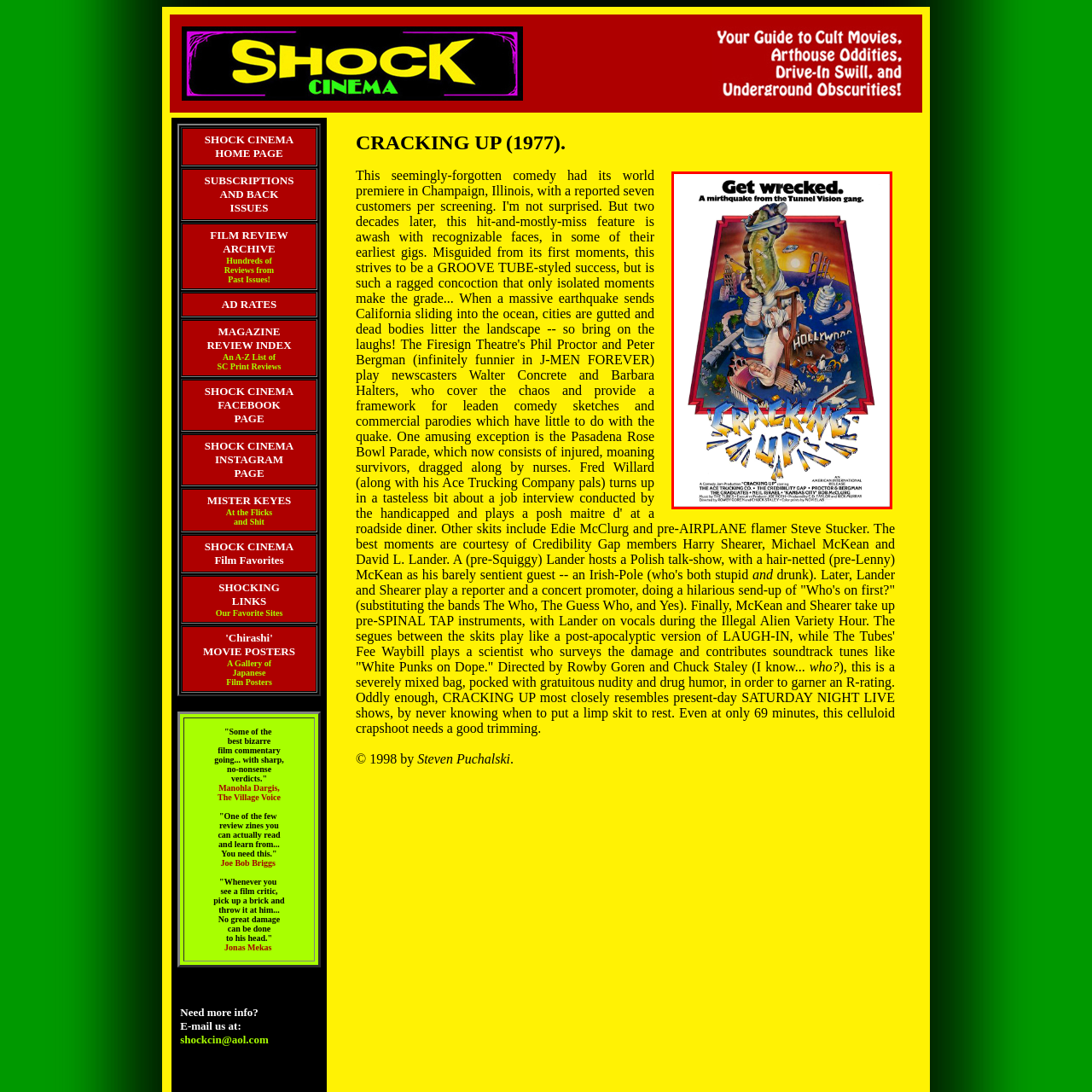Direct your attention to the part of the image marked by the red boundary and give a detailed response to the following question, drawing from the image: How many production companies are credited at the bottom of the poster?

The bottom section of the poster notes contributions from various production companies, underscoring the collaborative spirit of this comedic endeavor, indicating that there are multiple production companies involved.